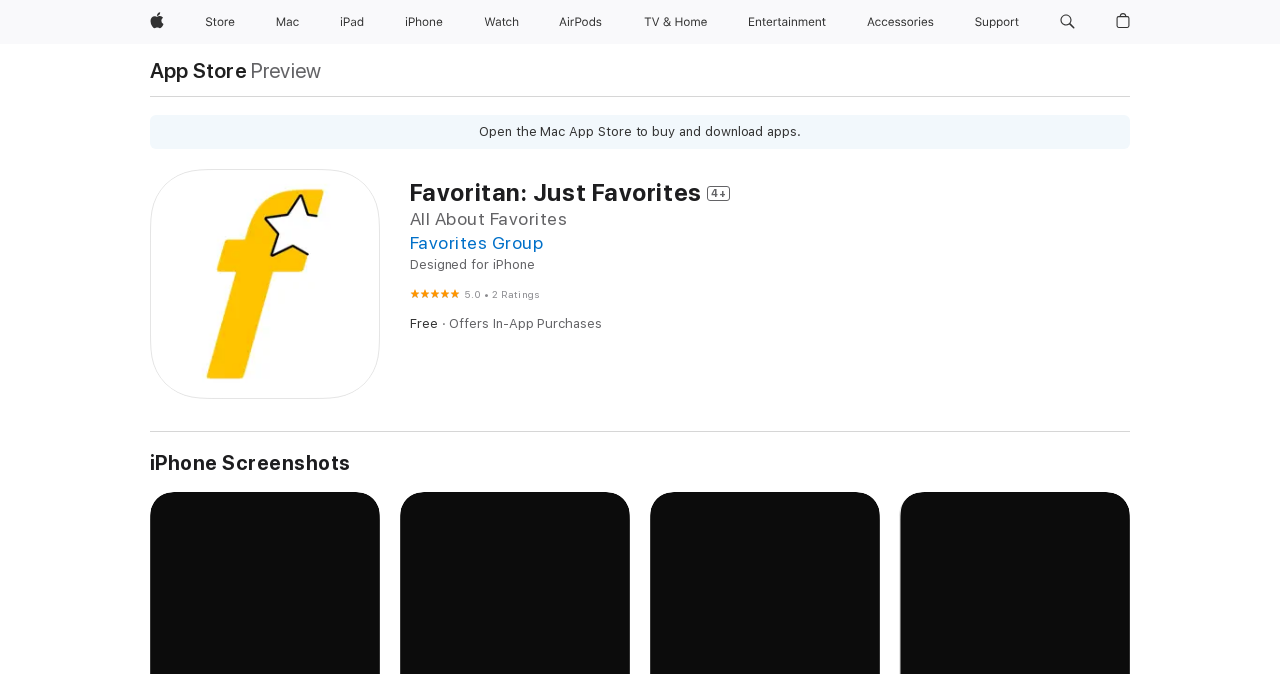Identify the bounding box coordinates necessary to click and complete the given instruction: "Click on the HOME link".

None